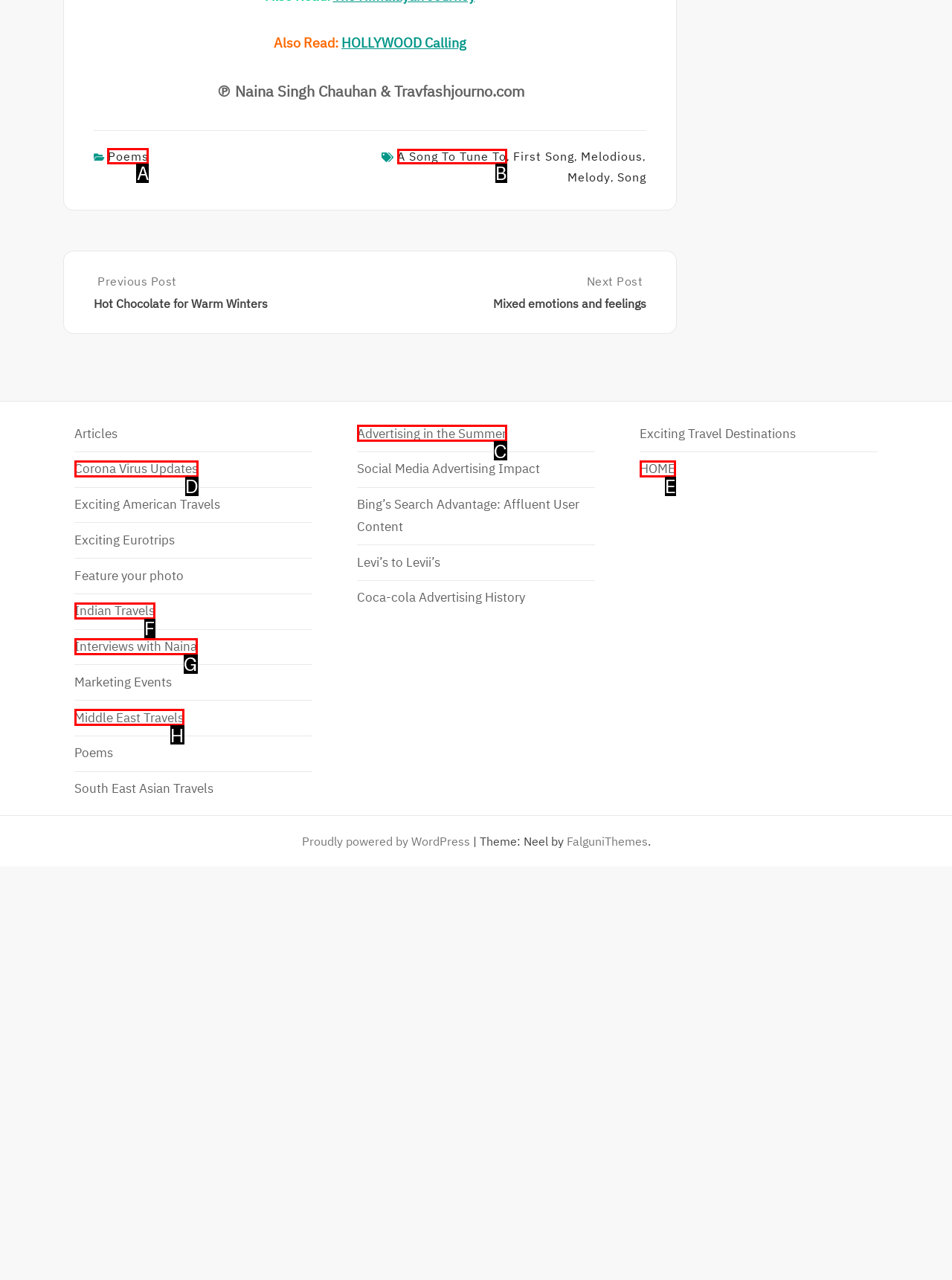Point out the letter of the HTML element you should click on to execute the task: Go to Poems
Reply with the letter from the given options.

A